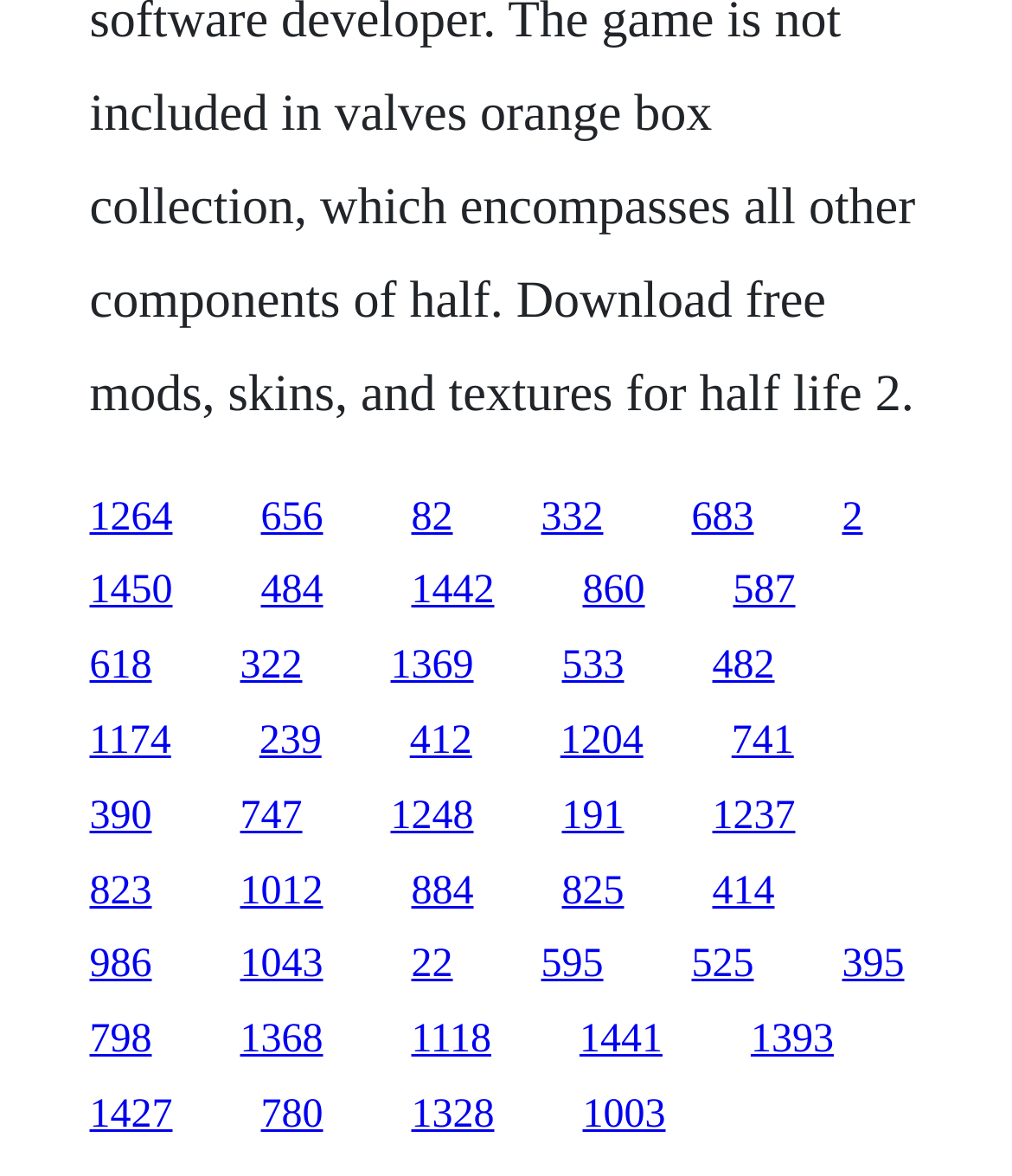What is the horizontal position of the link with the text '1450'?
Provide an in-depth and detailed explanation in response to the question.

I examined the x1 and x2 coordinates of the link element with the text '1450', which are 0.088 and 0.171, respectively. Since these values are relatively small, I concluded that the link is located at the left side of the webpage.